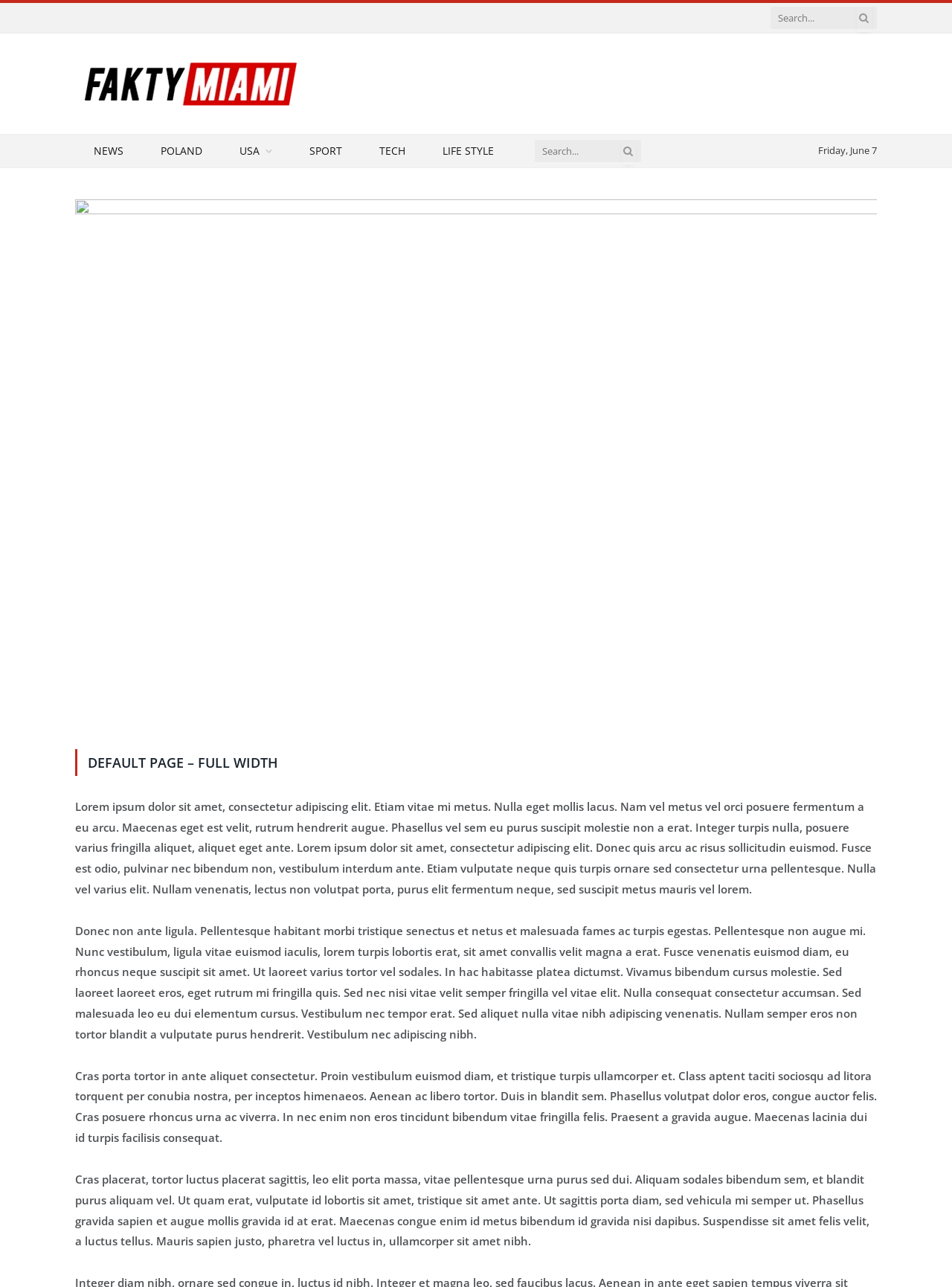Pinpoint the bounding box coordinates of the element to be clicked to execute the instruction: "Search for something".

[0.809, 0.005, 0.921, 0.023]